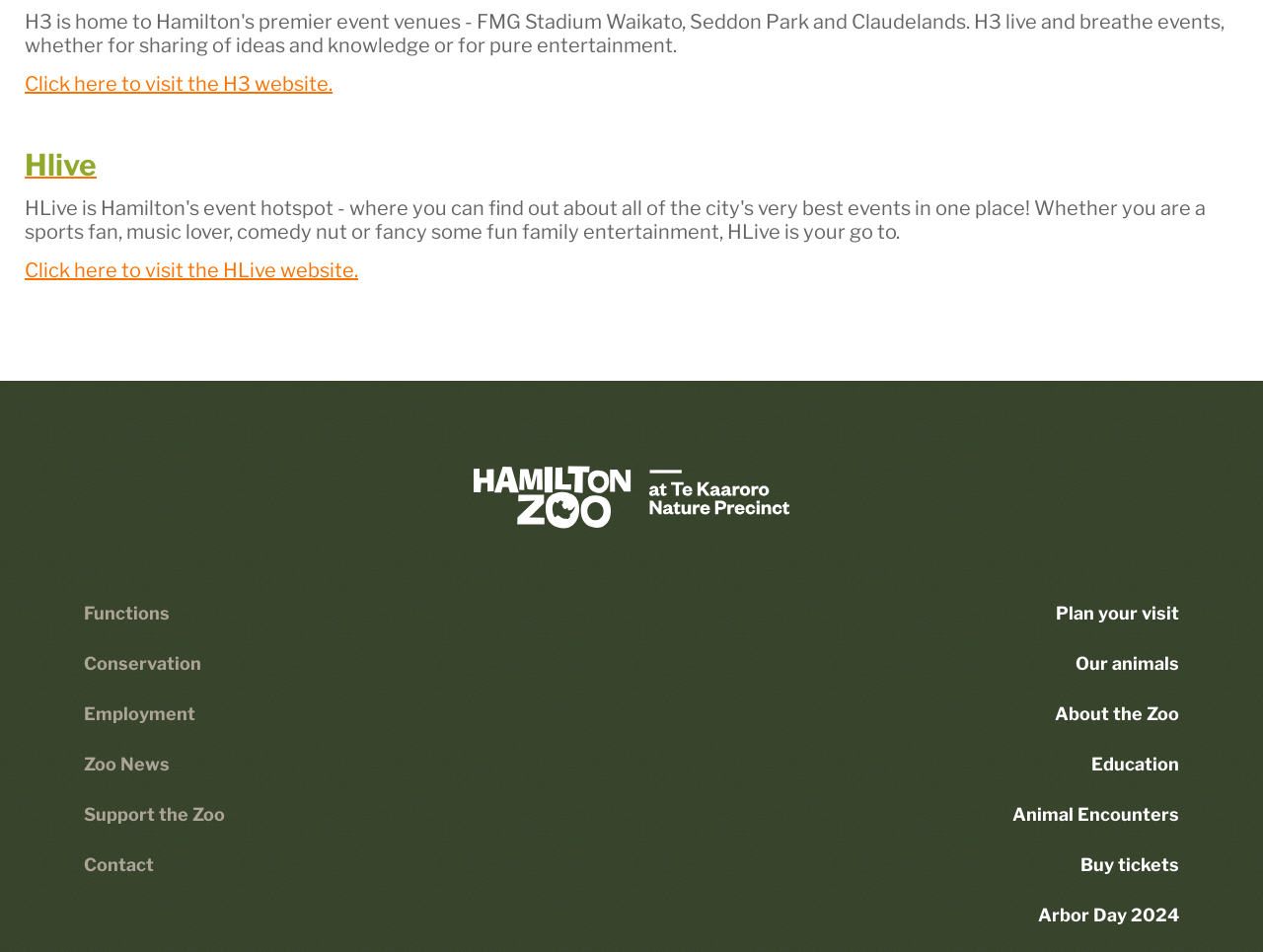Can you give a detailed response to the following question using the information from the image? What is the name of the zoo?

The name of the zoo can be found in the image element with bounding box coordinates [0.375, 0.481, 0.625, 0.564], which is labeled as 'Hamilton Zoo'.